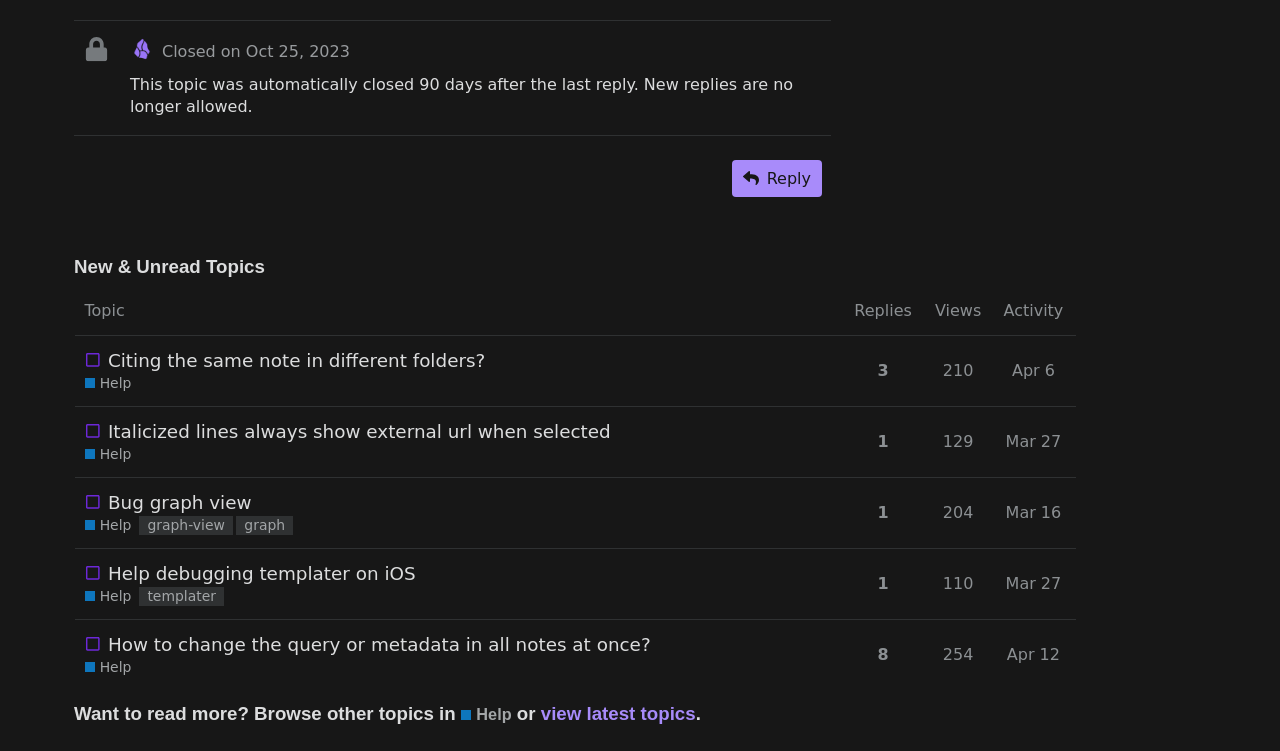What is the status of the topic?
Using the visual information, respond with a single word or phrase.

Closed